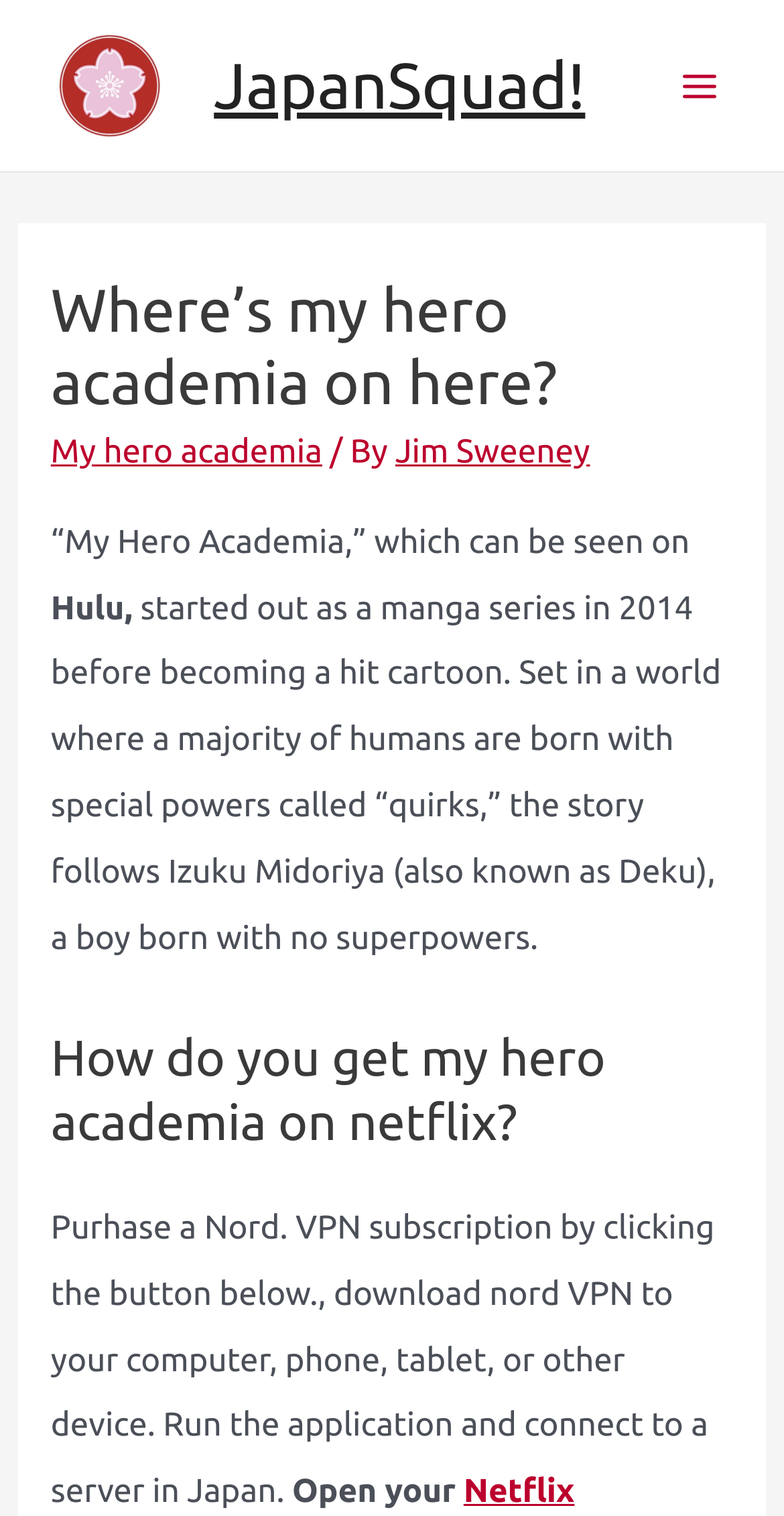What is the topic of the webpage?
Relying on the image, give a concise answer in one word or a brief phrase.

My Hero Academia